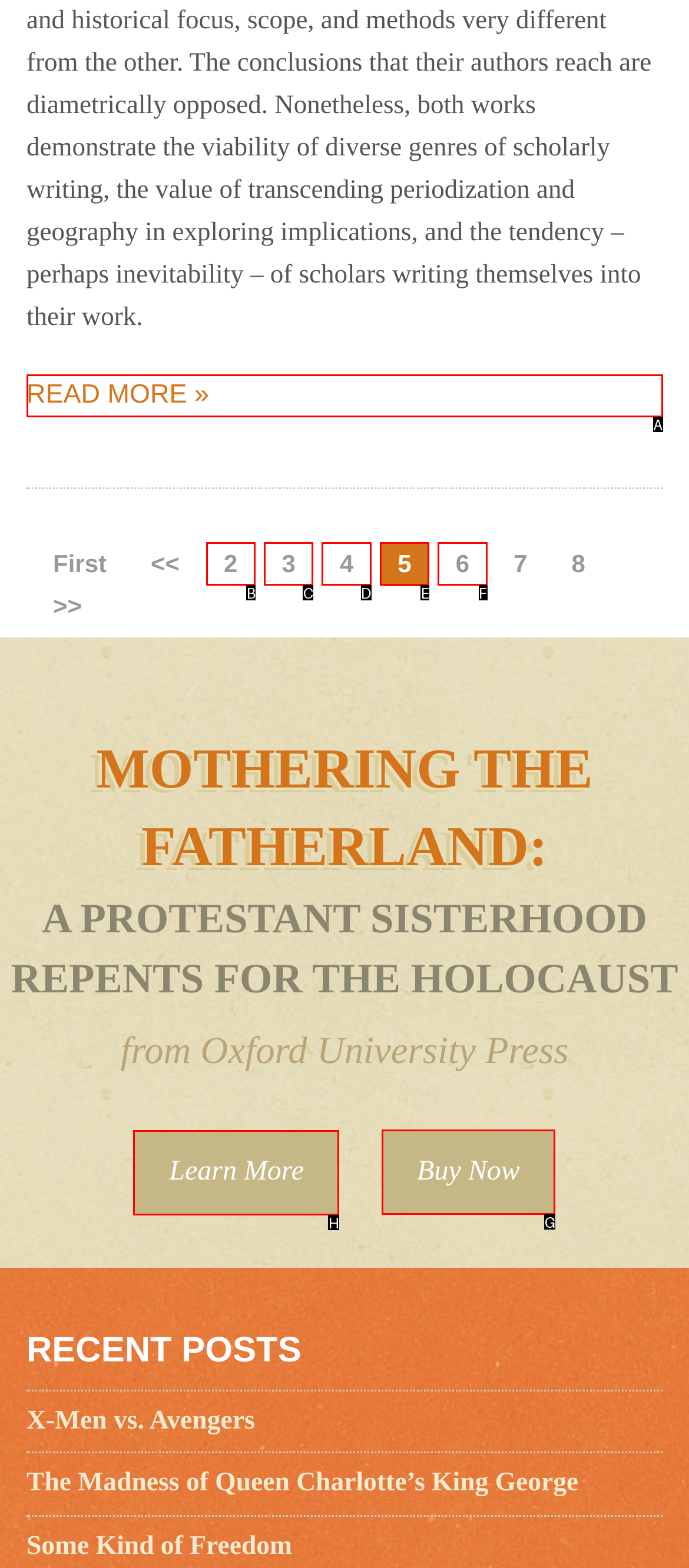Point out the correct UI element to click to carry out this instruction: Learn more about the book
Answer with the letter of the chosen option from the provided choices directly.

H